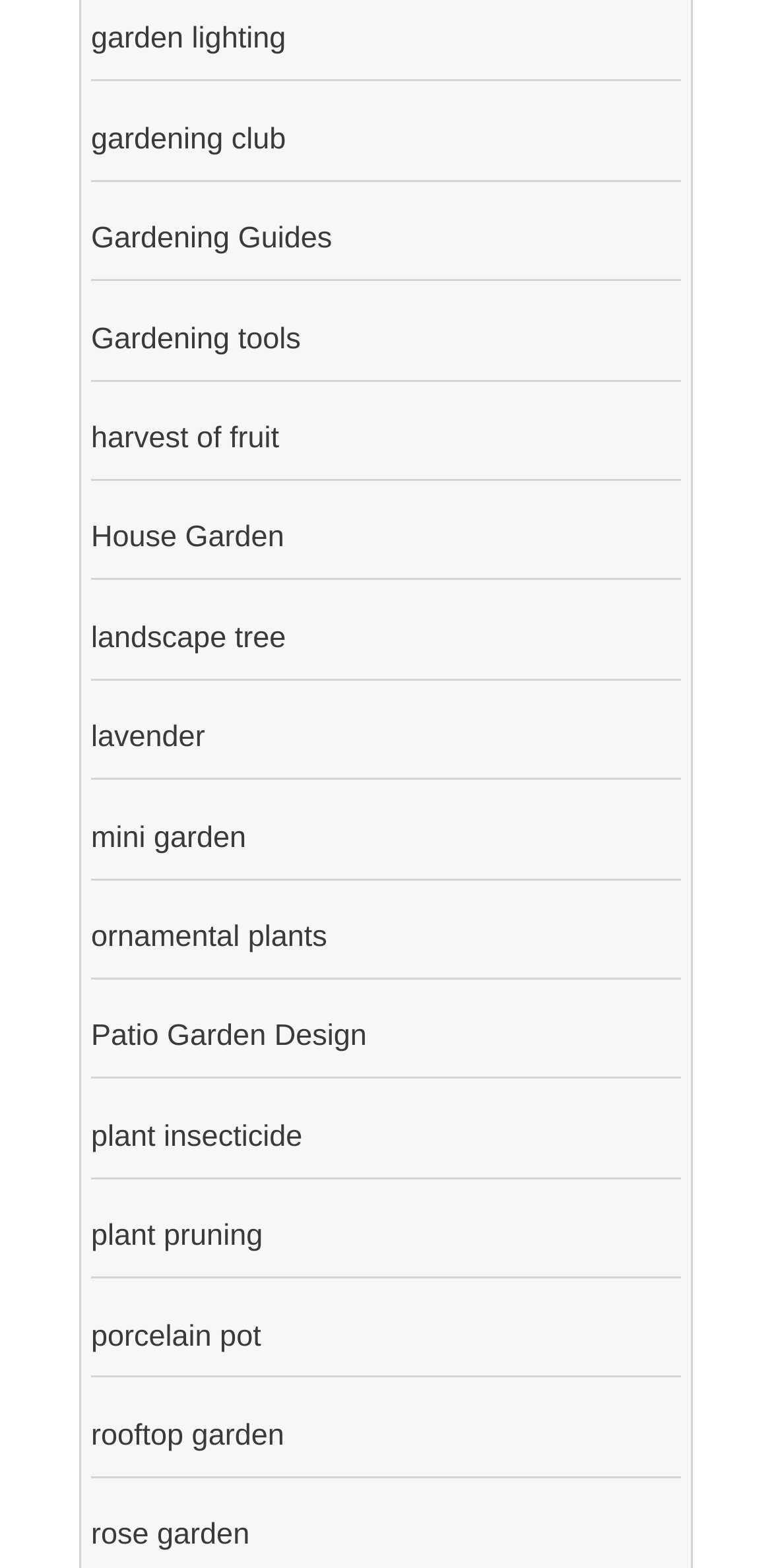Please answer the following question using a single word or phrase: Are there any topics related to plants?

yes